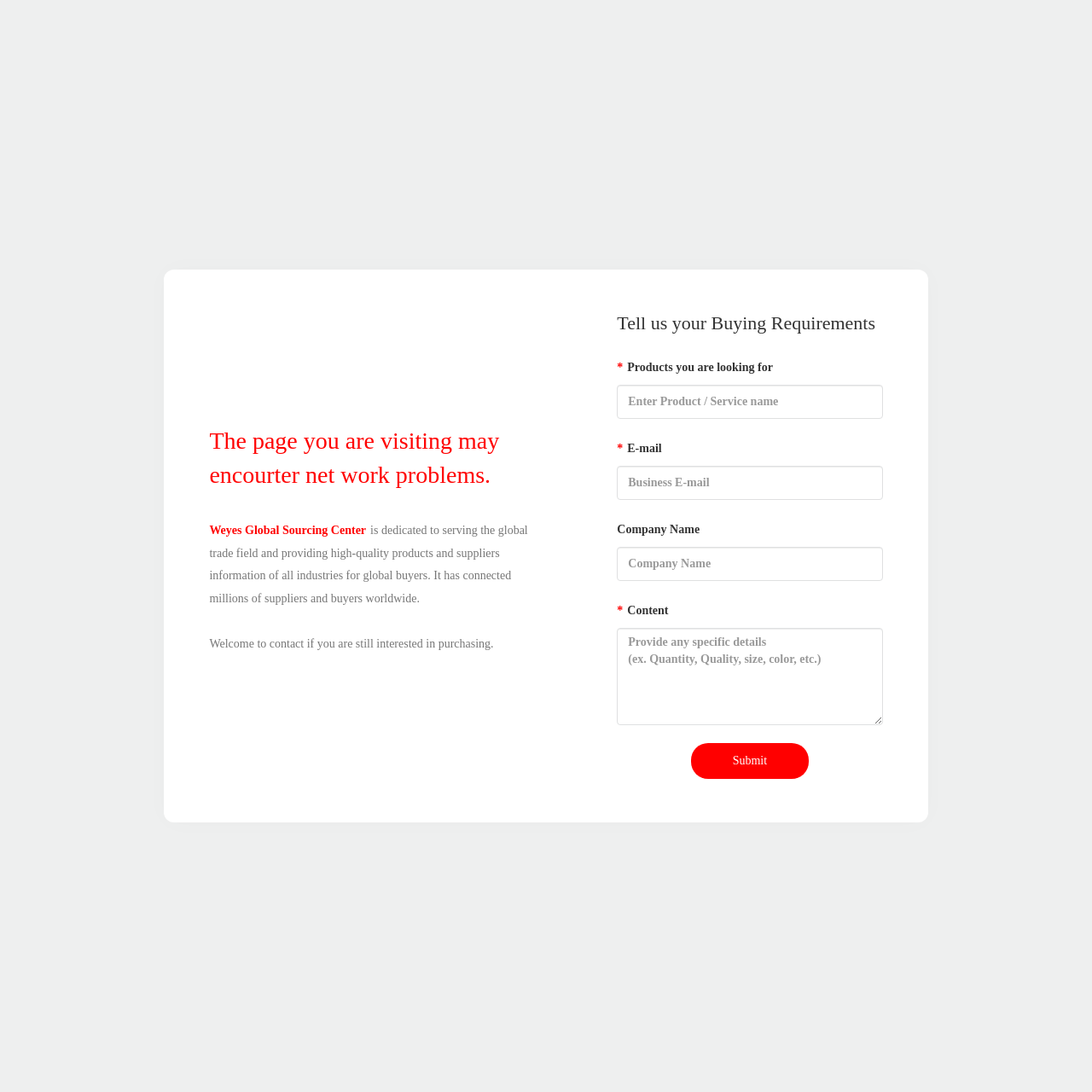Locate the bounding box of the UI element described in the following text: "parent_node: *E-mail name="msg_email" placeholder="Business E-mail"".

[0.565, 0.427, 0.808, 0.458]